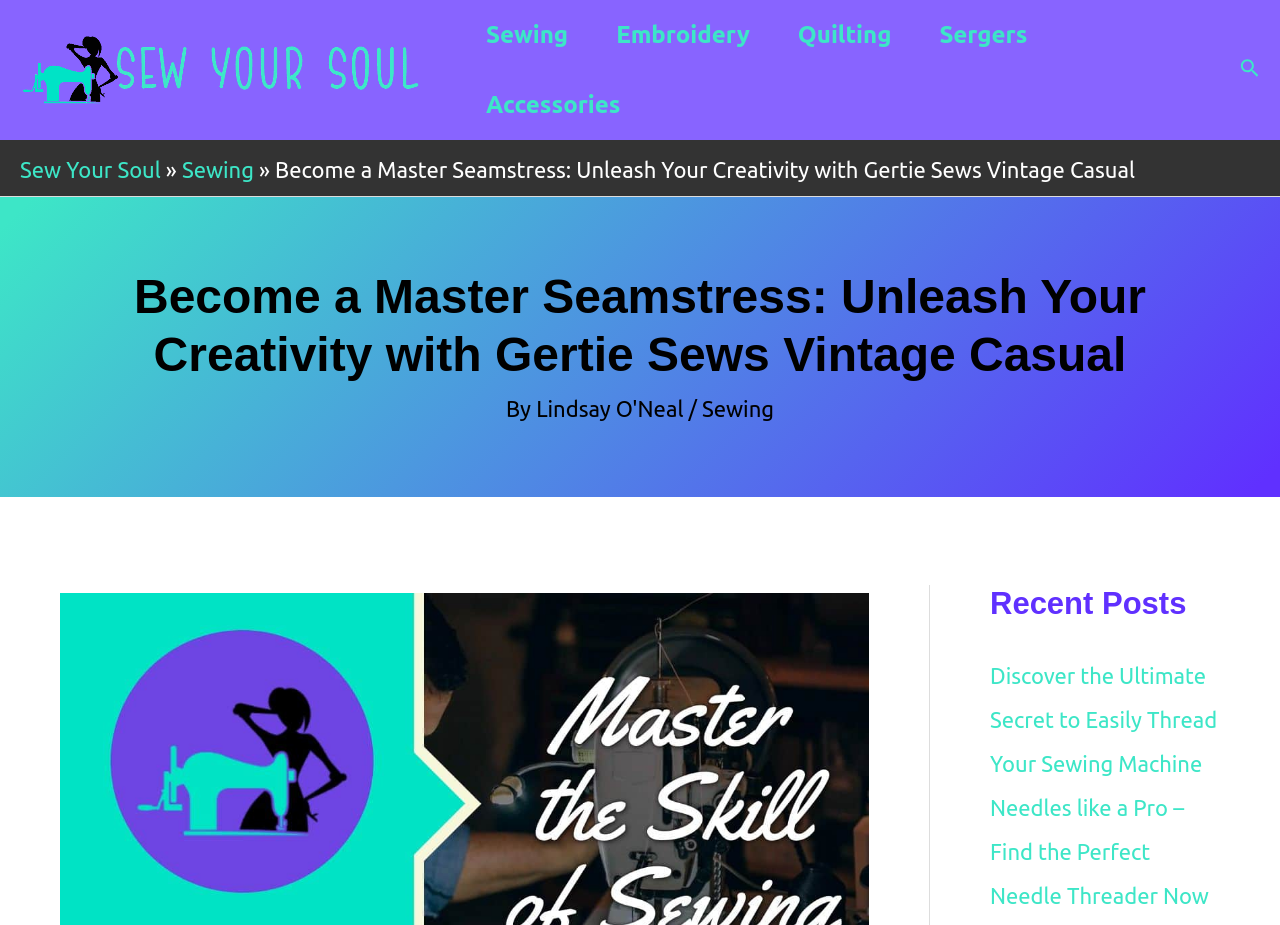Who is the author of the article?
Using the image as a reference, answer with just one word or a short phrase.

Lindsay O'Neal